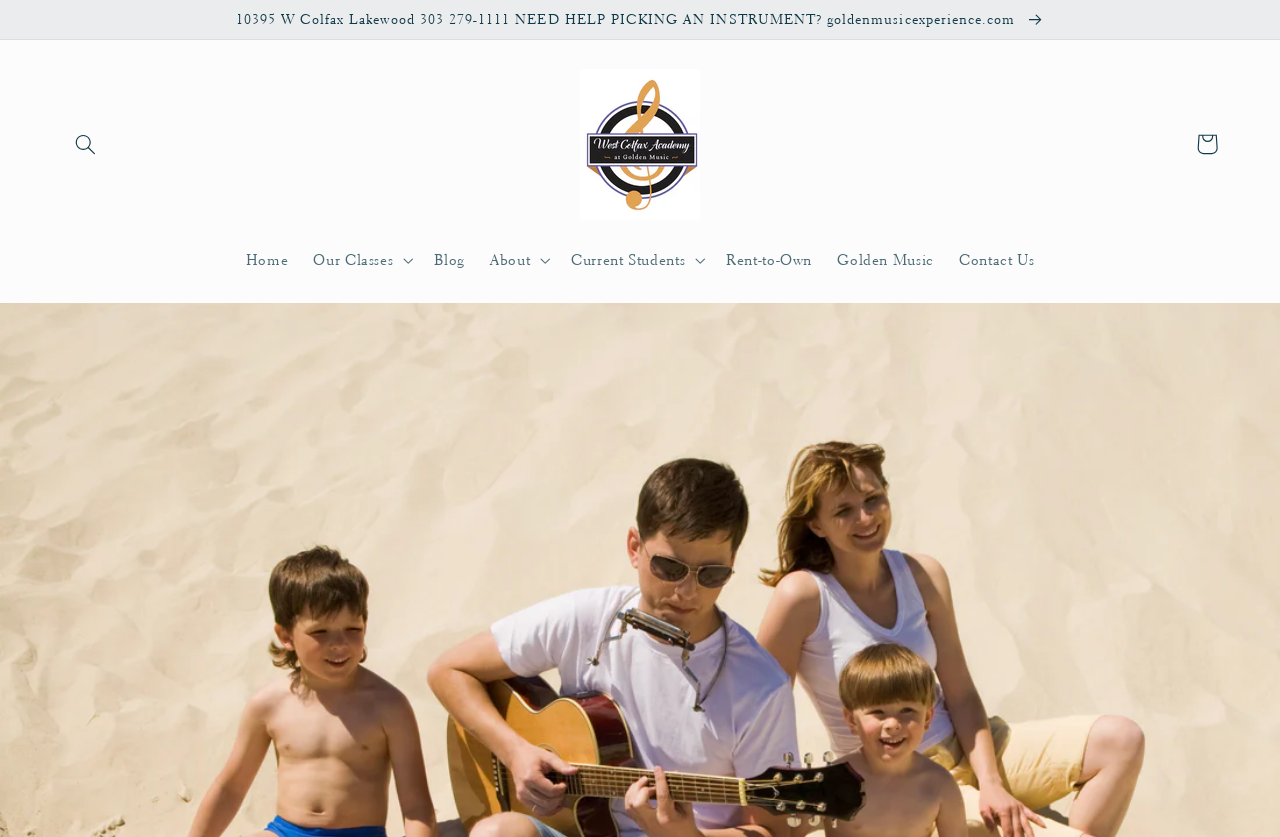Pinpoint the bounding box coordinates for the area that should be clicked to perform the following instruction: "Search for something".

[0.049, 0.145, 0.085, 0.2]